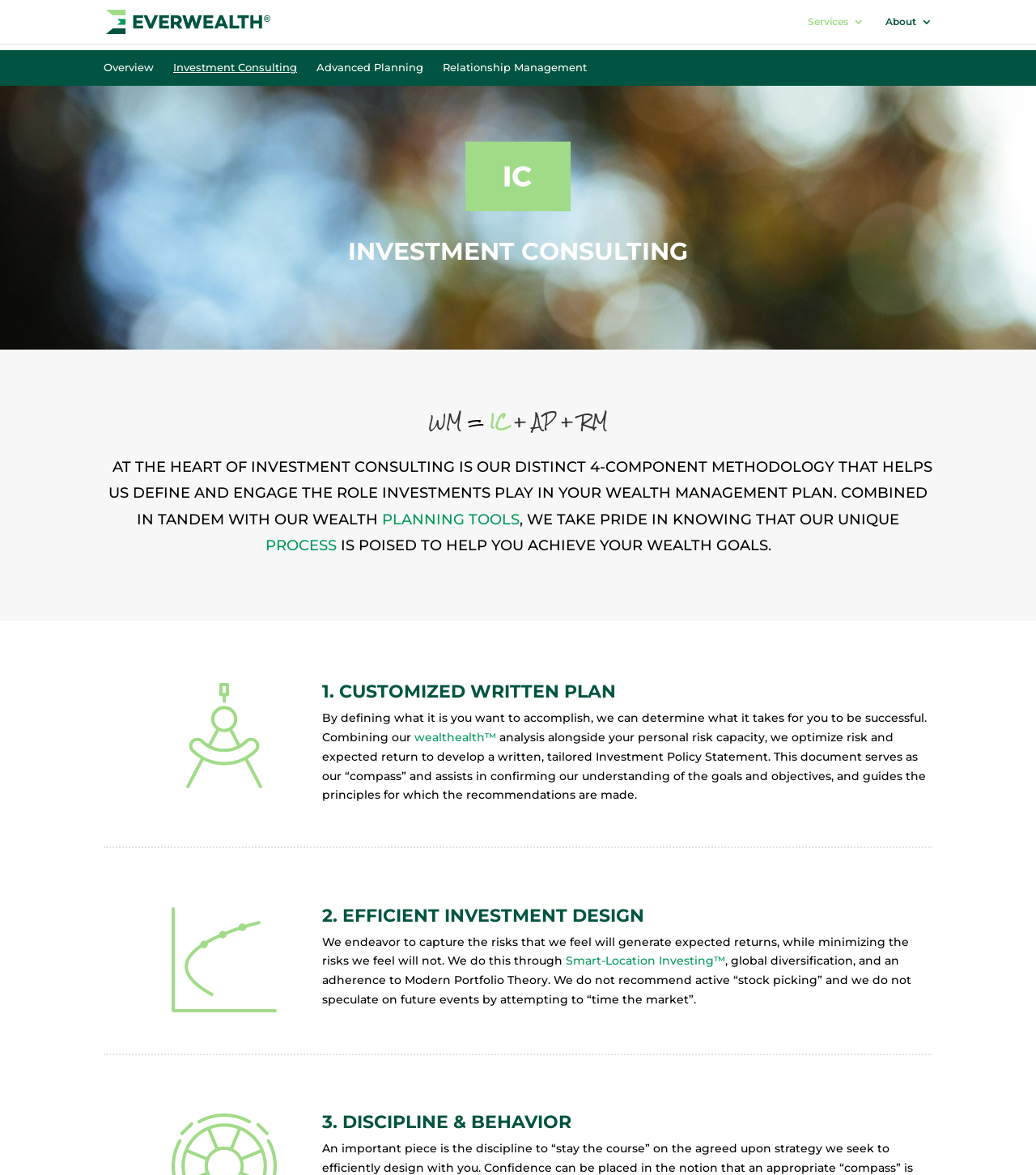What are the four components of the Wealth Management METHOD?
Refer to the screenshot and deliver a thorough answer to the question presented.

I found the answer by reading the headings on the webpage, which describe the four components of the Wealth Management METHOD. The headings are '1. CUSTOMIZED WRITTEN PLAN', '2. EFFICIENT INVESTMENT DESIGN', '3. DISCIPLINE & BEHAVIOR', and the fourth component is implied by the link 'Relationship Management'.